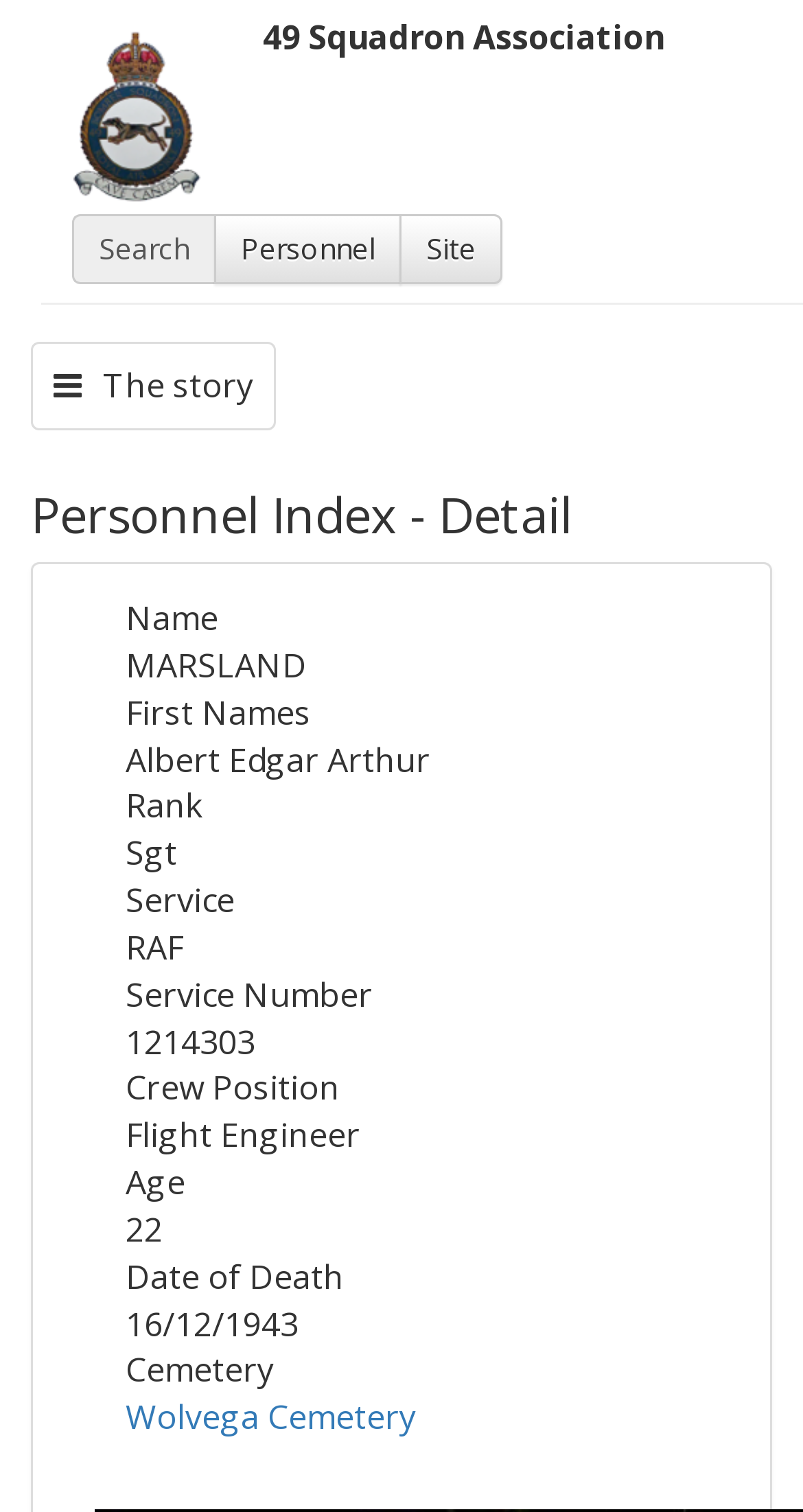Extract the main headline from the webpage and generate its text.

49 Squadron Association